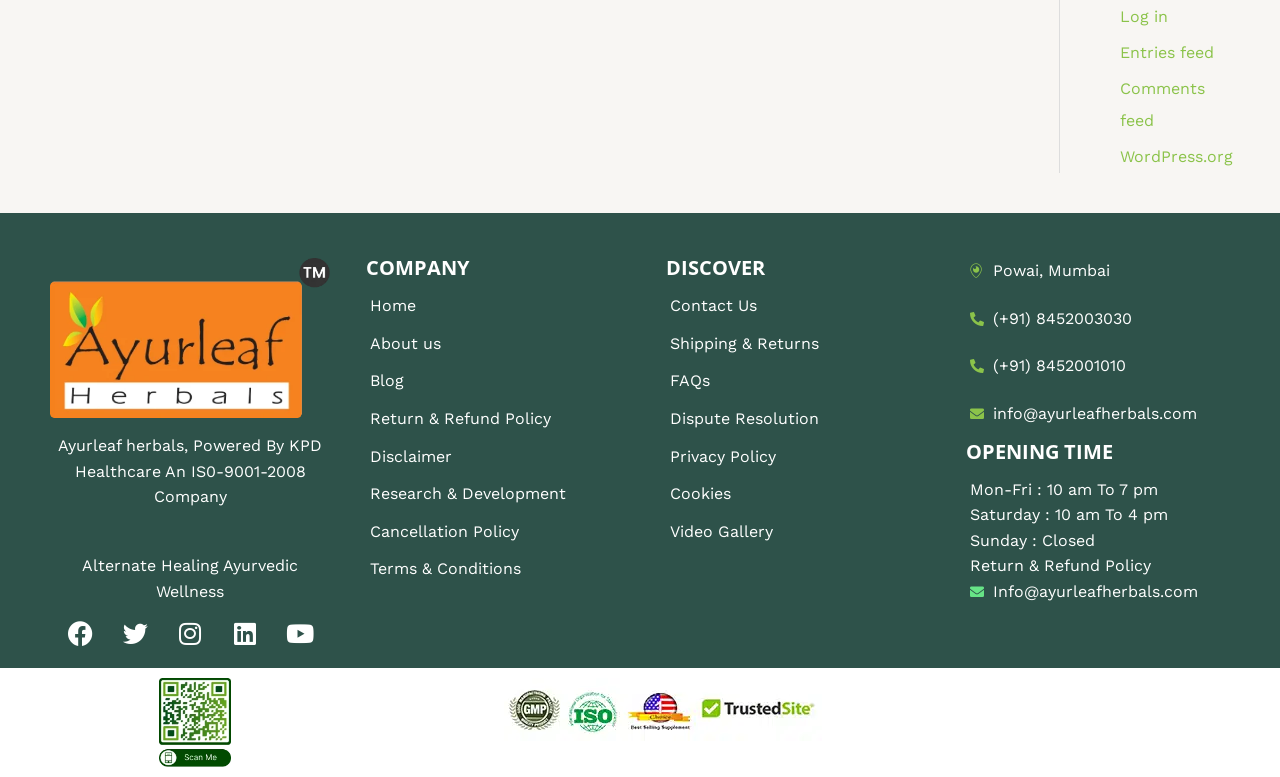Could you find the bounding box coordinates of the clickable area to complete this instruction: "Visit Facebook page"?

[0.043, 0.783, 0.082, 0.847]